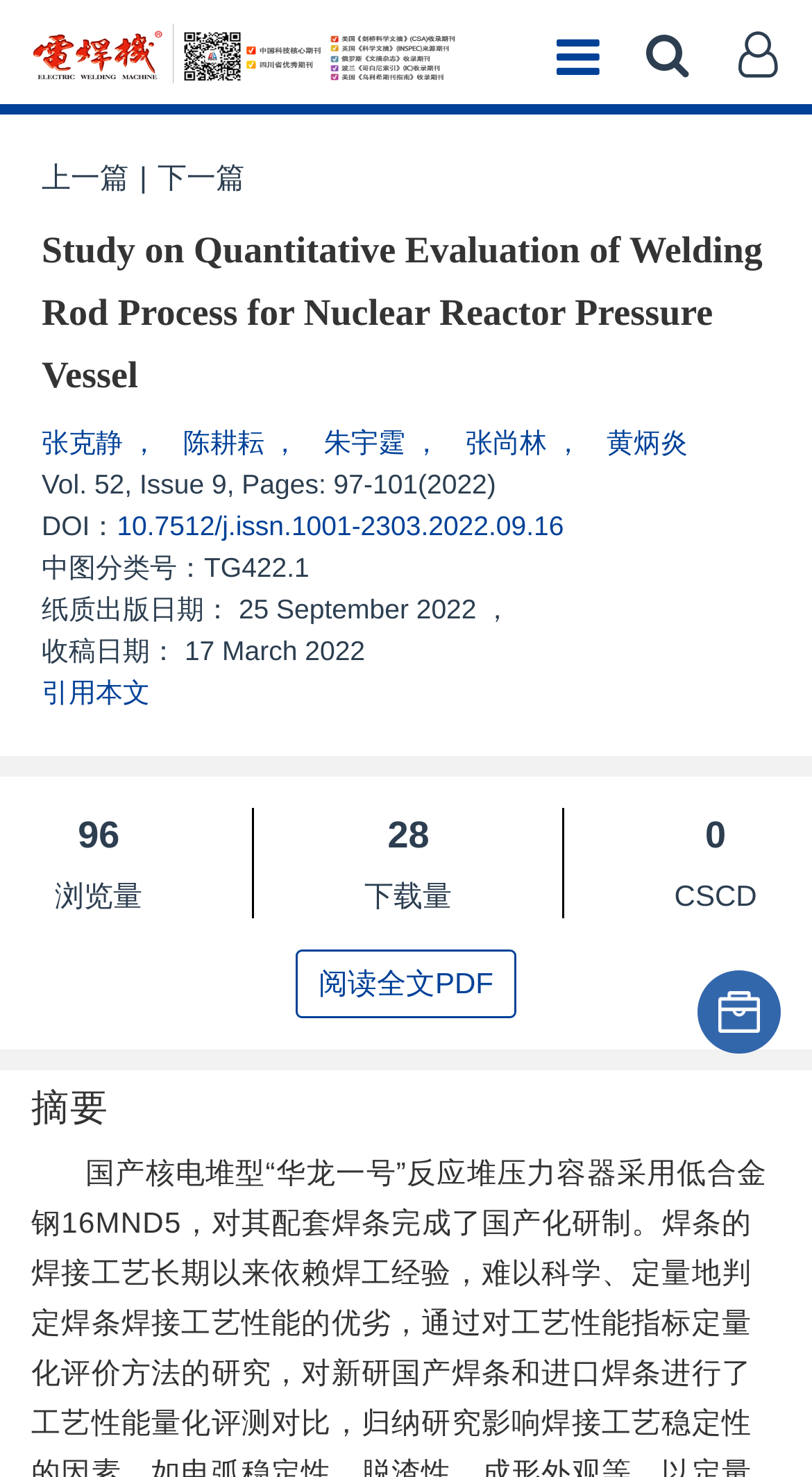What is the volume and issue number of the journal?
Provide a detailed and extensive answer to the question.

I found the volume and issue number of the journal by looking at the text 'Vol. 52, Issue 9, Pages: 97-101(2022)' which is located at the top of the webpage, indicating the publication information of the article.